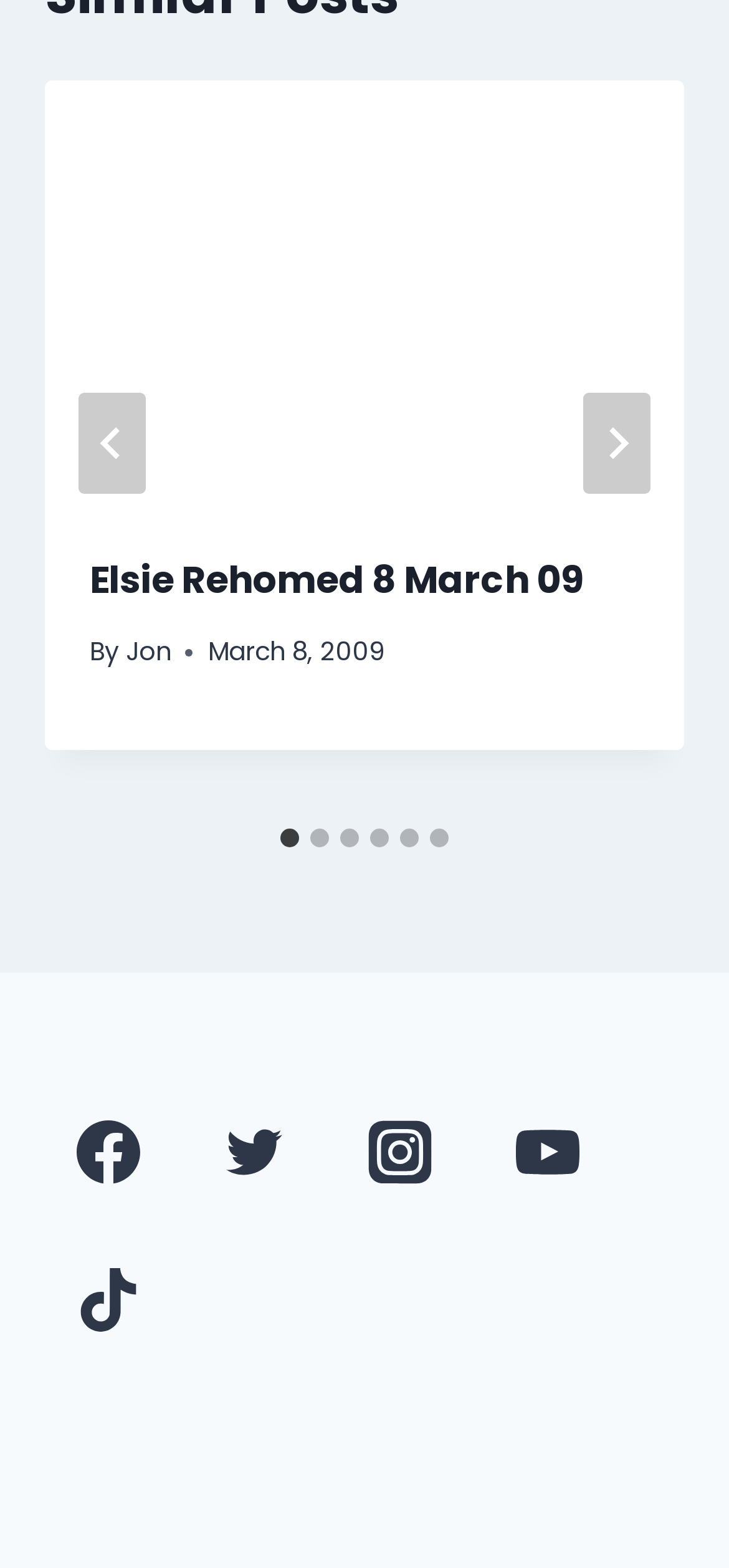Please determine the bounding box coordinates of the element's region to click for the following instruction: "Go to the first post".

[0.062, 0.051, 0.938, 0.323]